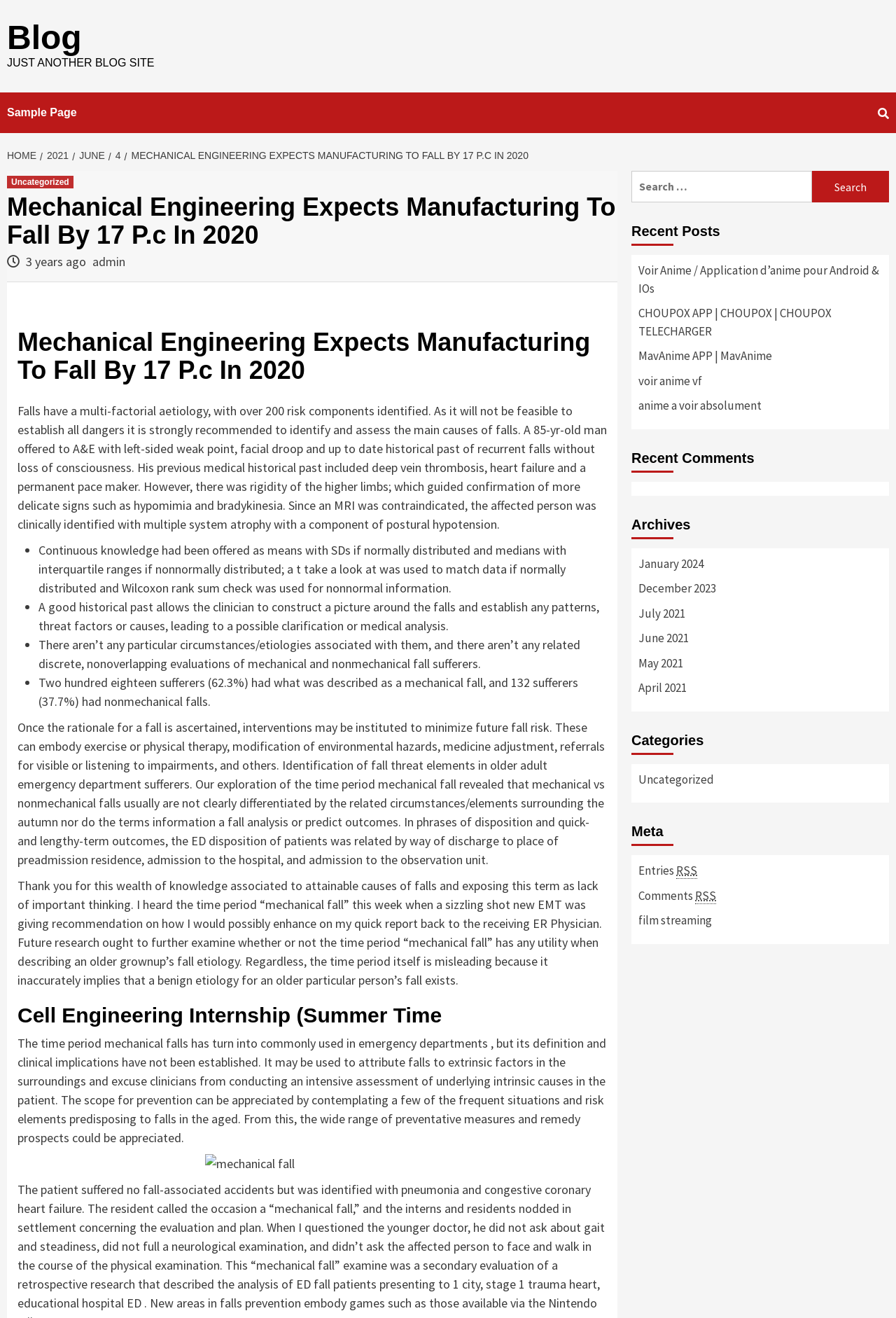Highlight the bounding box coordinates of the element you need to click to perform the following instruction: "Search for something."

[0.705, 0.13, 0.992, 0.154]